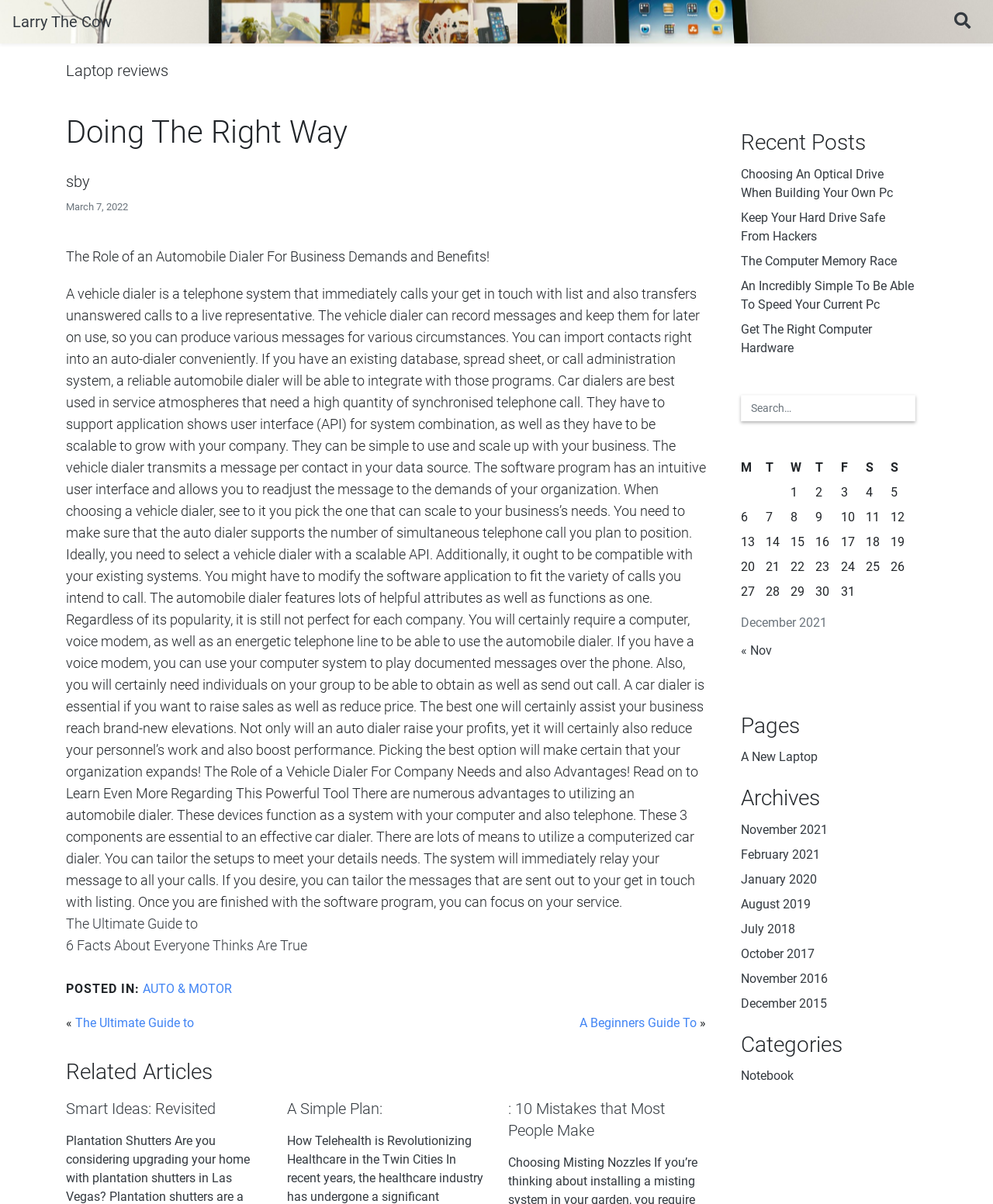Identify the bounding box for the UI element specified in this description: "A Beginners Guide To". The coordinates must be four float numbers between 0 and 1, formatted as [left, top, right, bottom].

[0.584, 0.844, 0.702, 0.856]